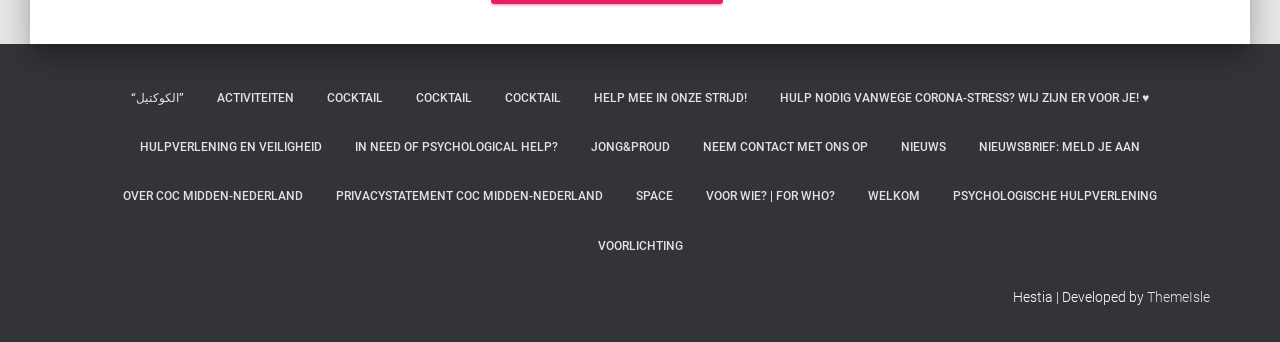What is the name of the organization?
Please answer the question with a single word or phrase, referencing the image.

COC MIDDEN-NEDERLAND